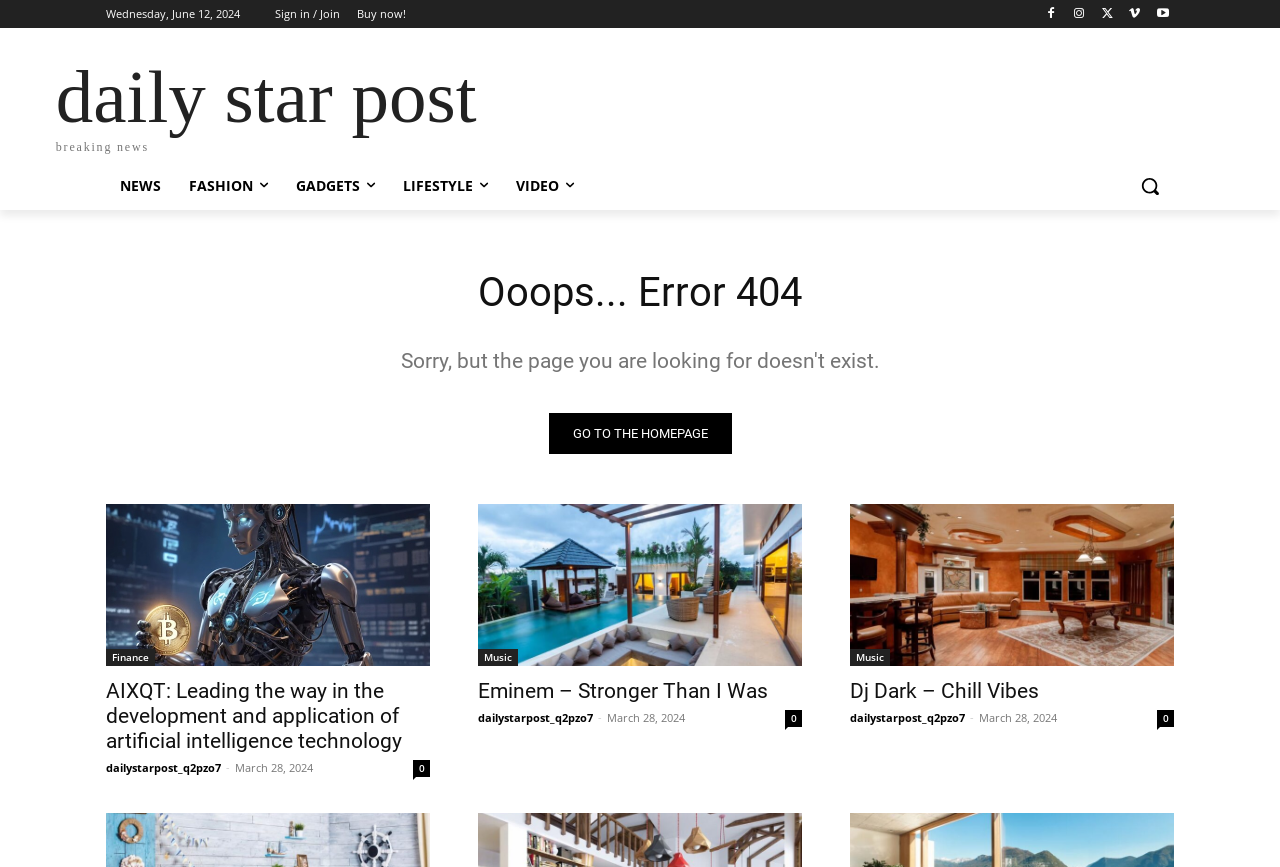Locate the bounding box coordinates of the area where you should click to accomplish the instruction: "Go to the homepage".

[0.429, 0.476, 0.571, 0.523]